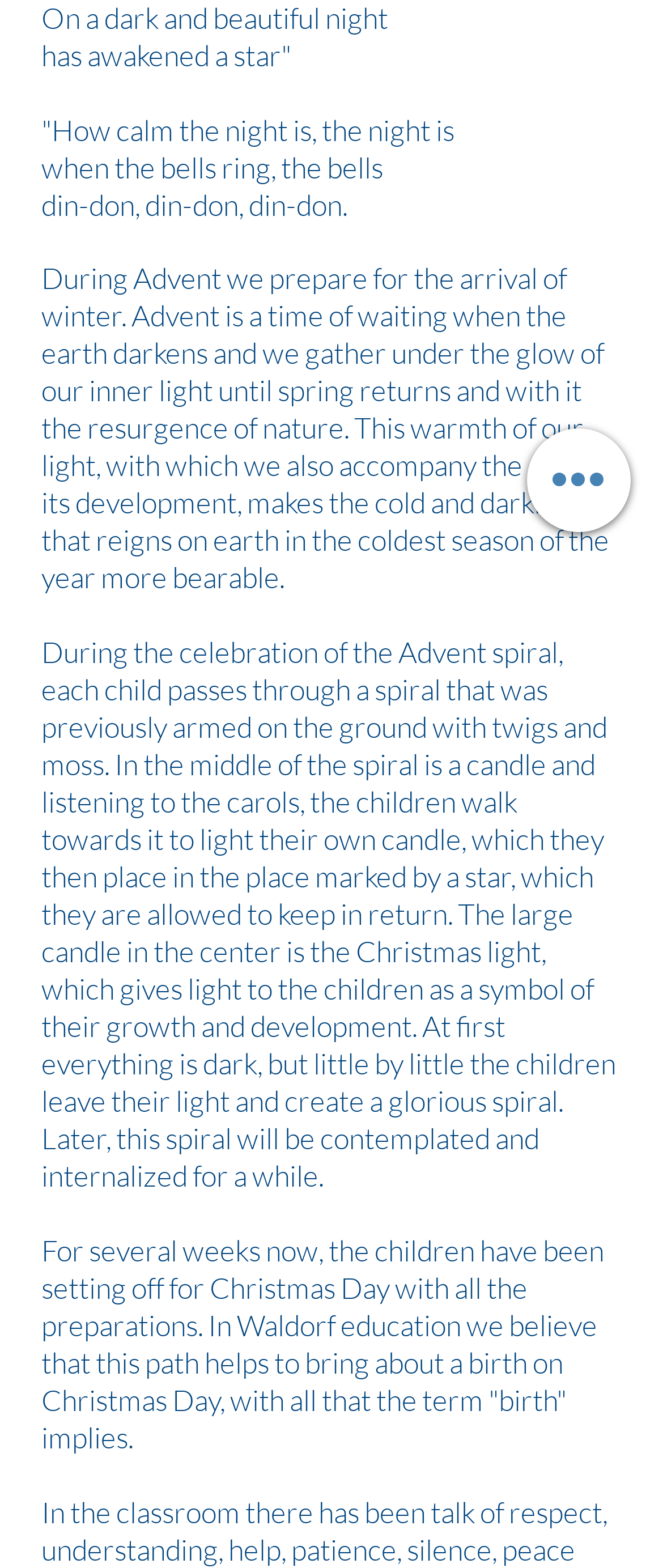Given the element description, predict the bounding box coordinates in the format (top-left x, top-left y, bottom-right x, bottom-right y), using floating point numbers between 0 and 1: aria-label="Quick actions"

[0.651, 0.159, 0.779, 0.213]